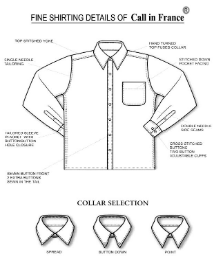Refer to the image and offer a detailed explanation in response to the question: How many collar styles are presented in the 'COLLAR SELECTION' section?

The 'COLLAR SELECTION' section presents different collar styles, including 'Spread', 'Button Down', and 'Point', allowing customers to choose according to their preferences, which totals to three collar styles.